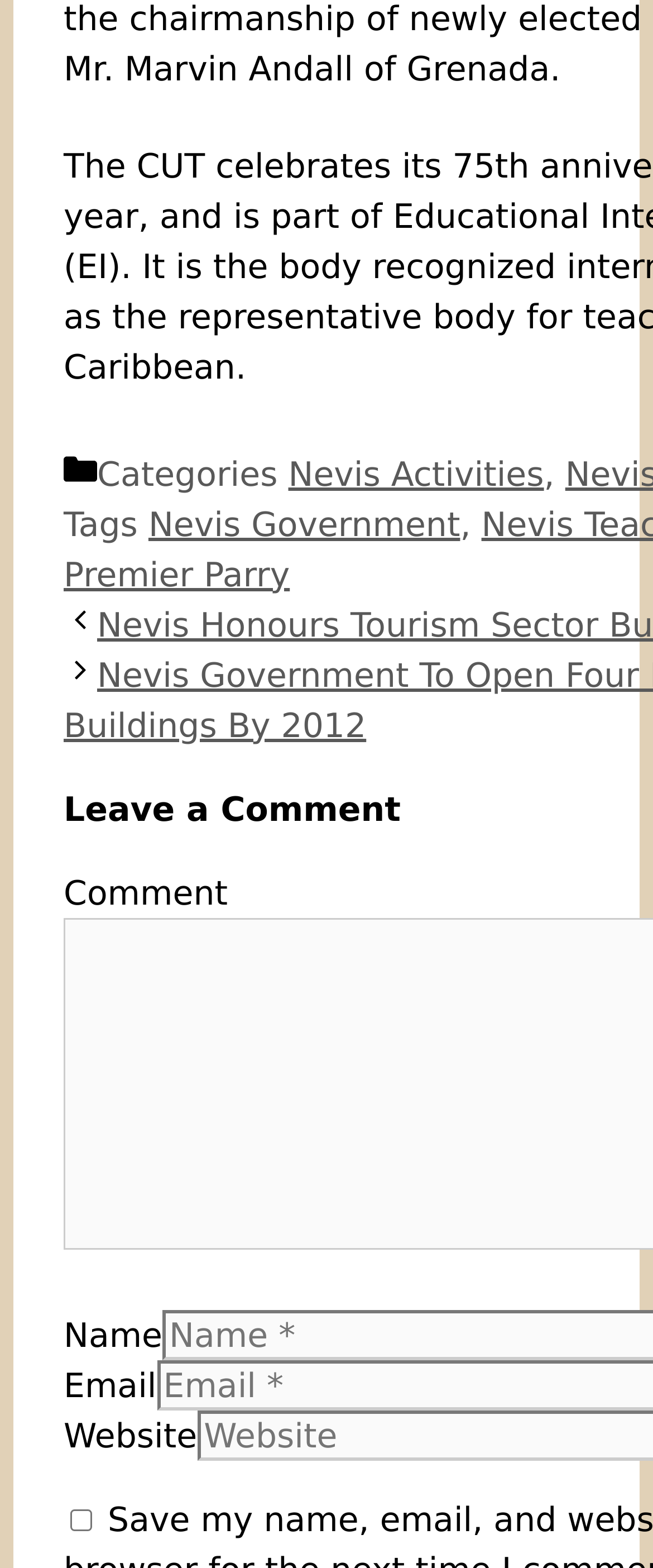What is the purpose of the checkbox?
Please answer using one word or phrase, based on the screenshot.

Save comment info